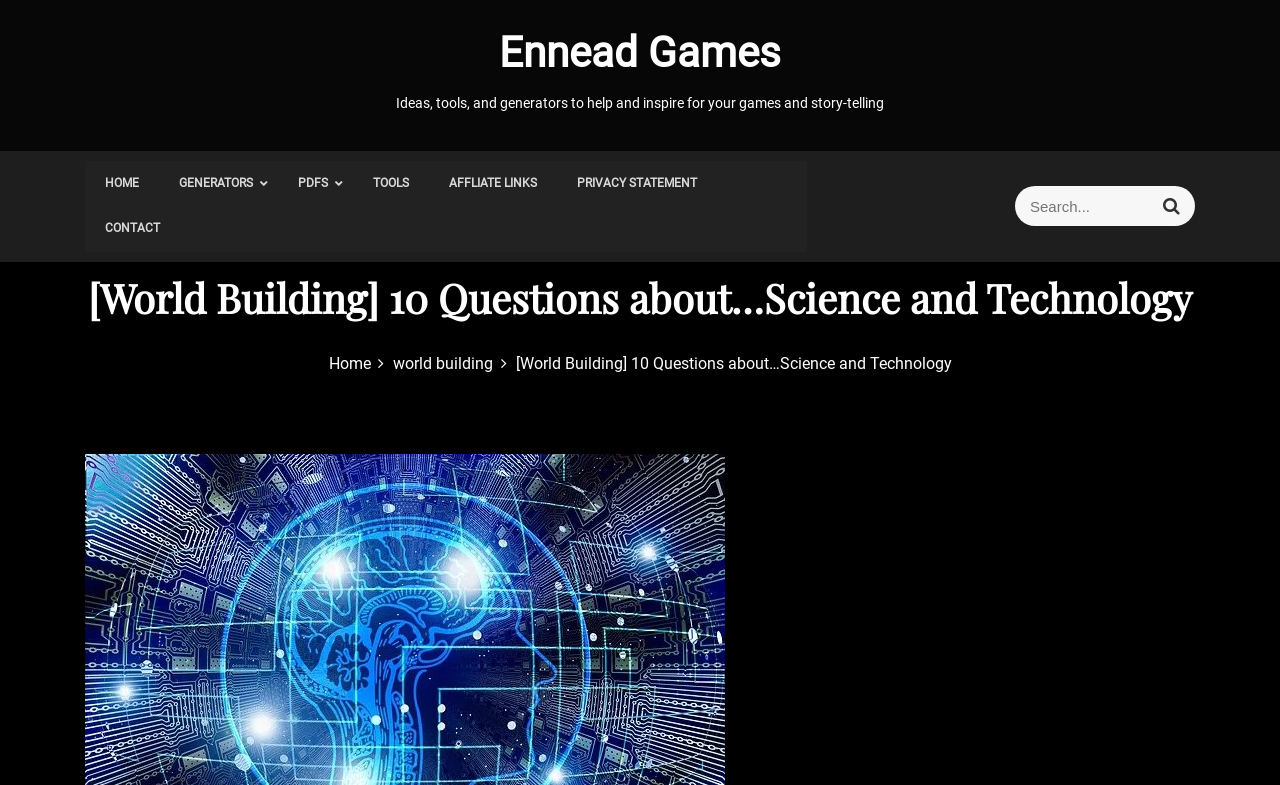How many main navigation links are there?
Using the image as a reference, give a one-word or short phrase answer.

6